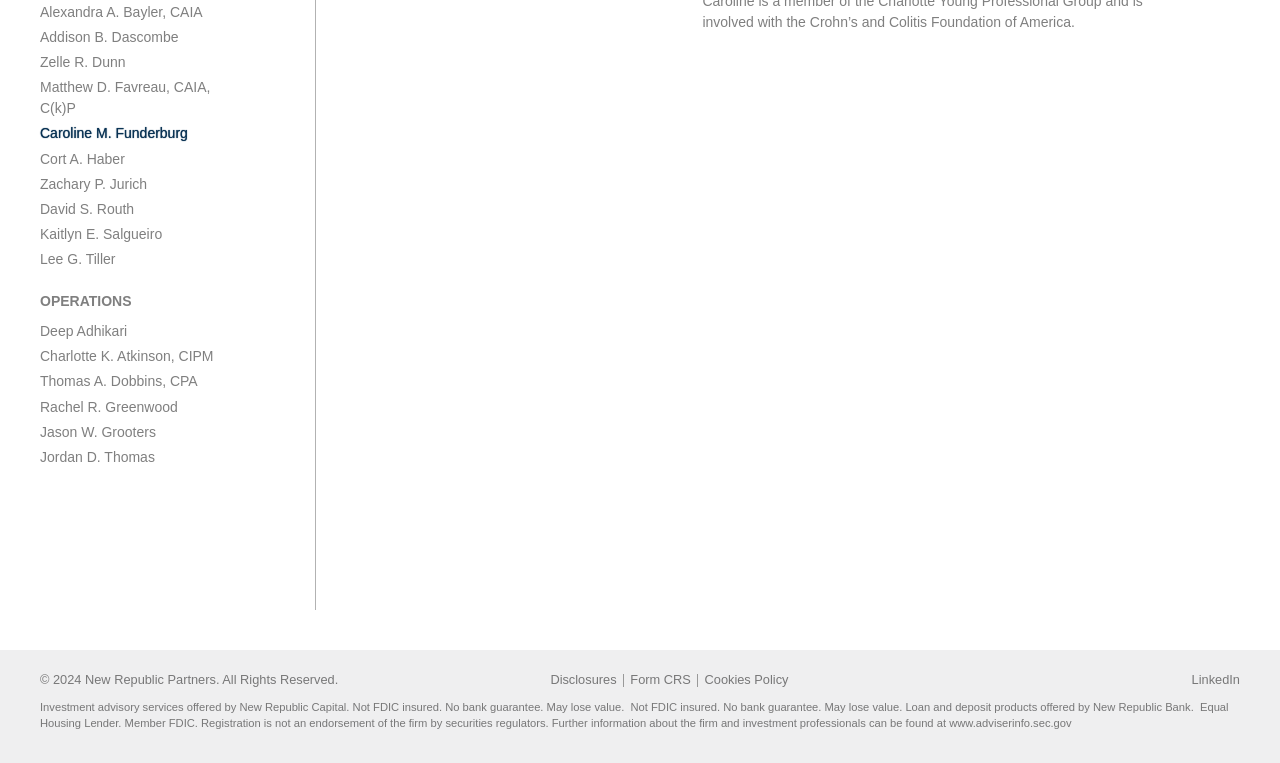Given the element description LinkedIn, specify the bounding box coordinates of the corresponding UI element in the format (top-left x, top-left y, bottom-right x, bottom-right y). All values must be between 0 and 1.

[0.931, 0.881, 0.969, 0.9]